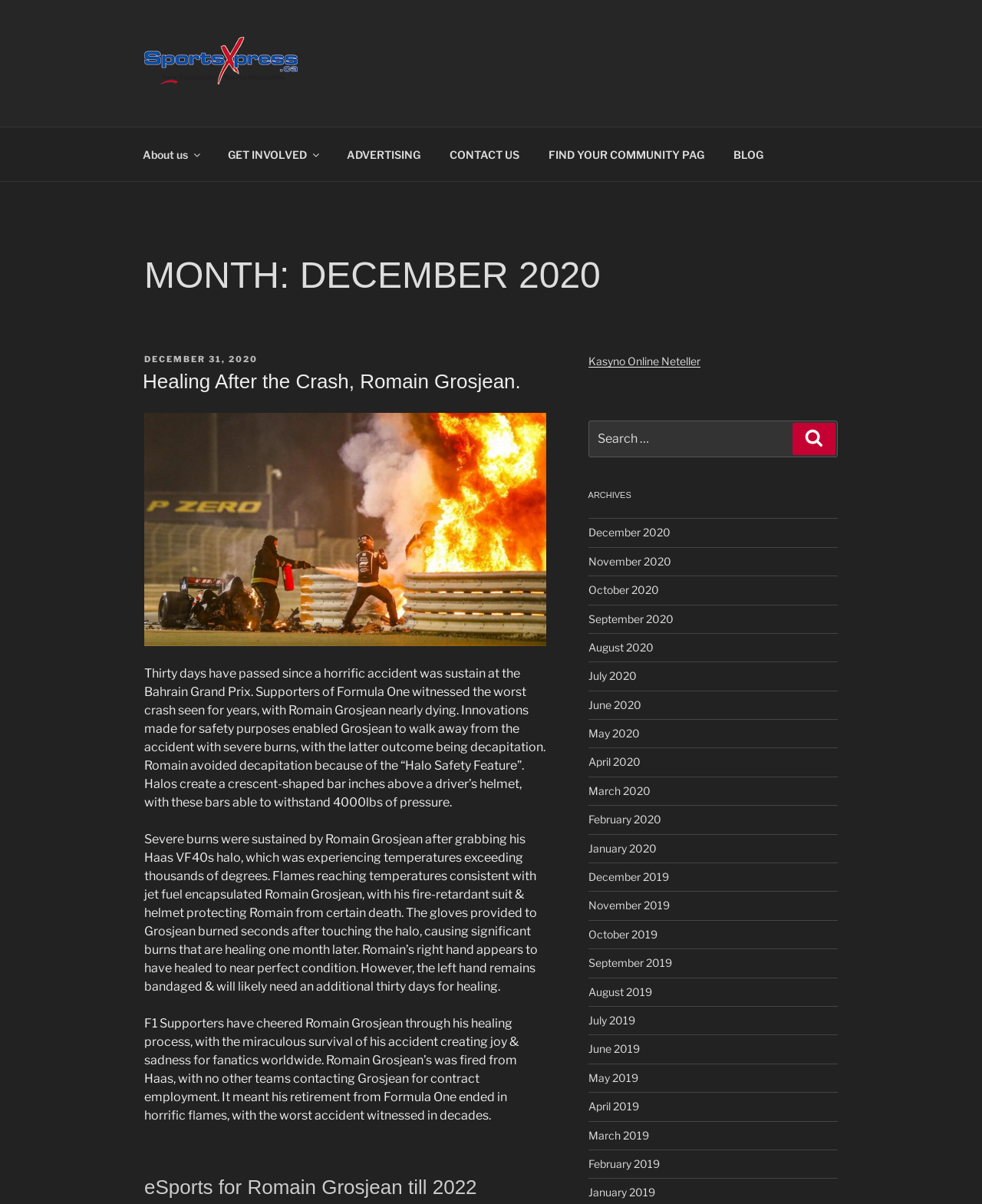Using the information in the image, could you please answer the following question in detail:
What is the current month?

I determined the current month by looking at the heading 'MONTH: DECEMBER 2020' which is prominently displayed on the webpage.